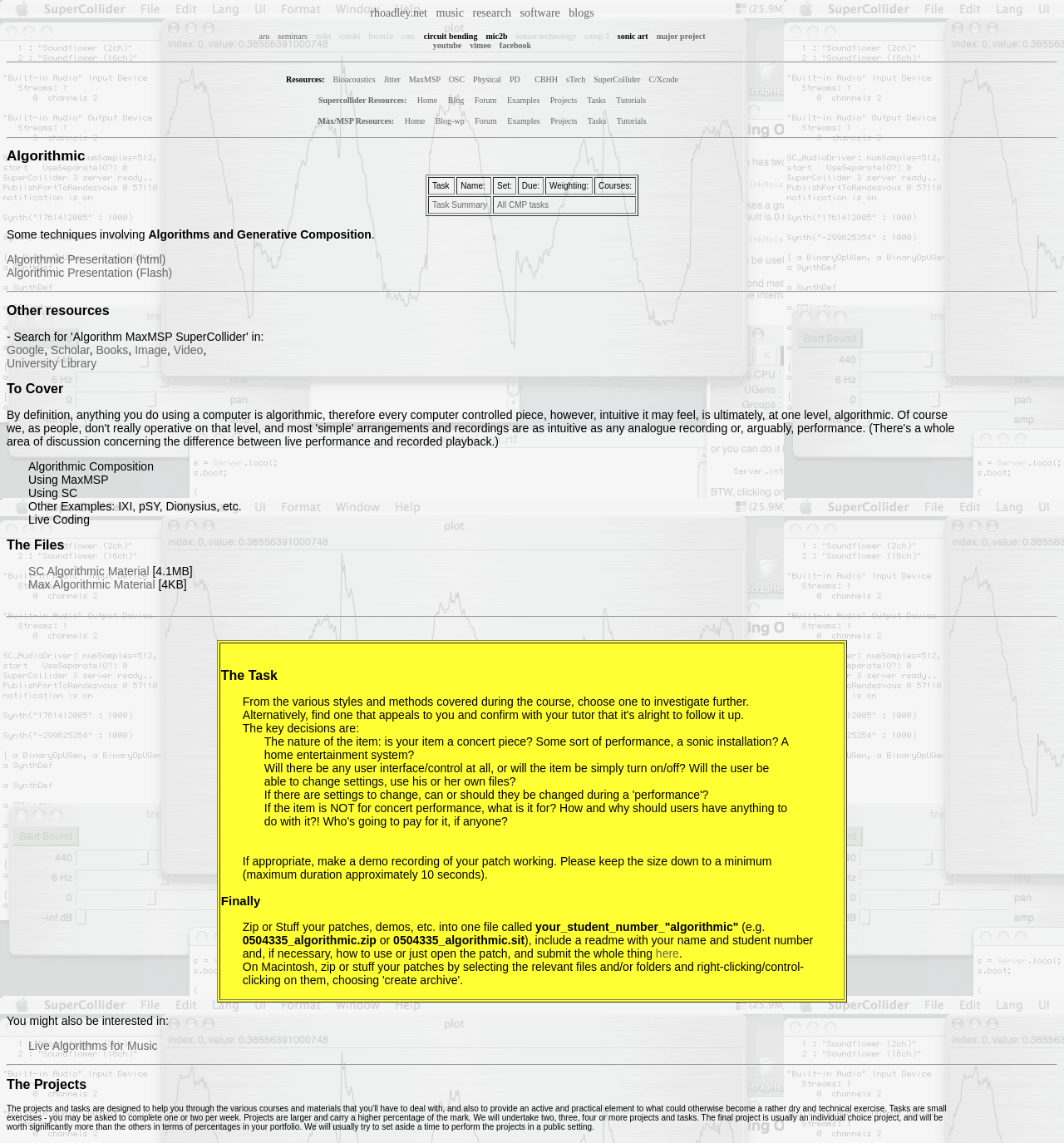How many columns are there in the table?
Using the information from the image, give a concise answer in one word or a short phrase.

6